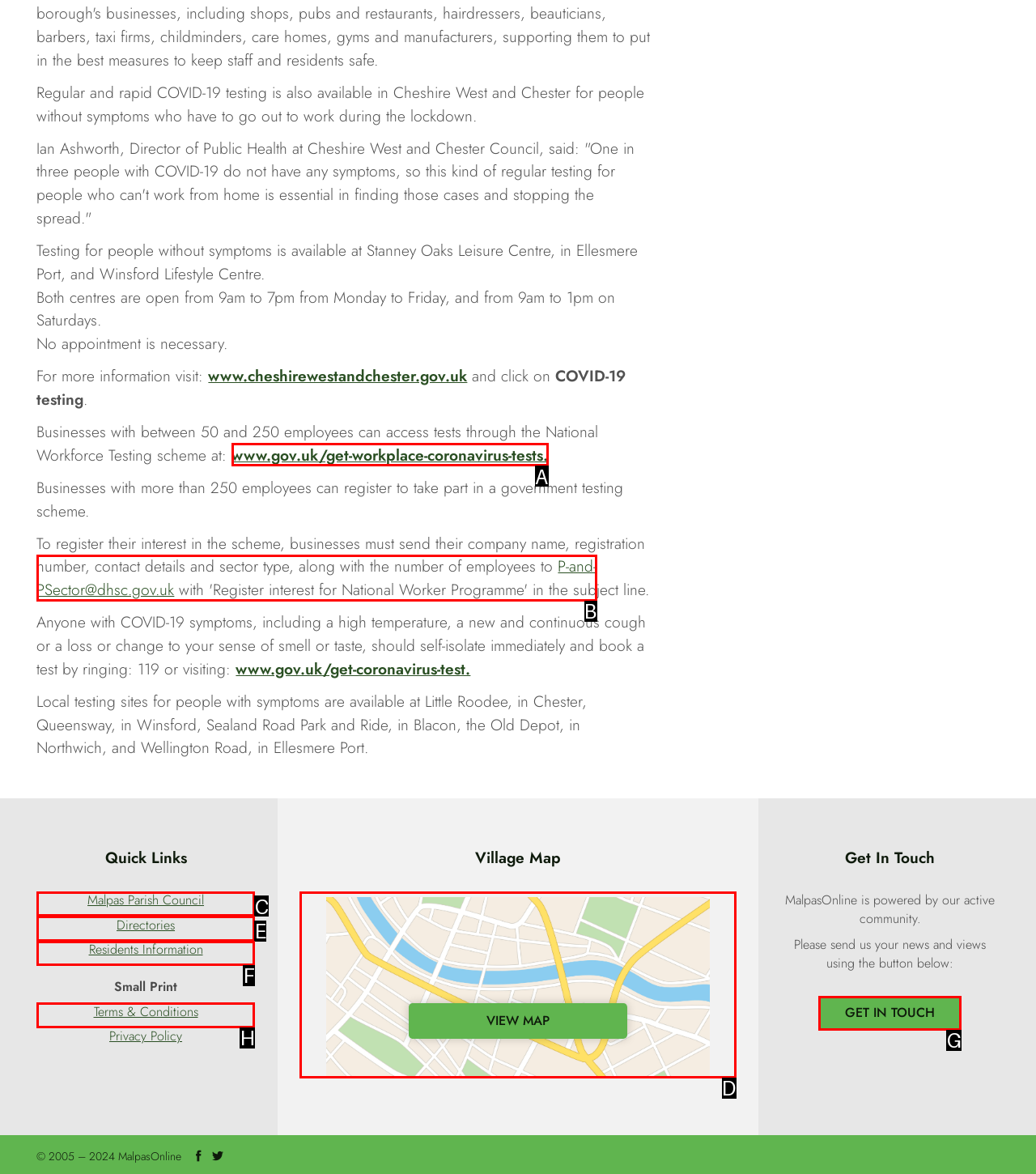Given the description: Malpas Parish Council, identify the matching HTML element. Provide the letter of the correct option.

C